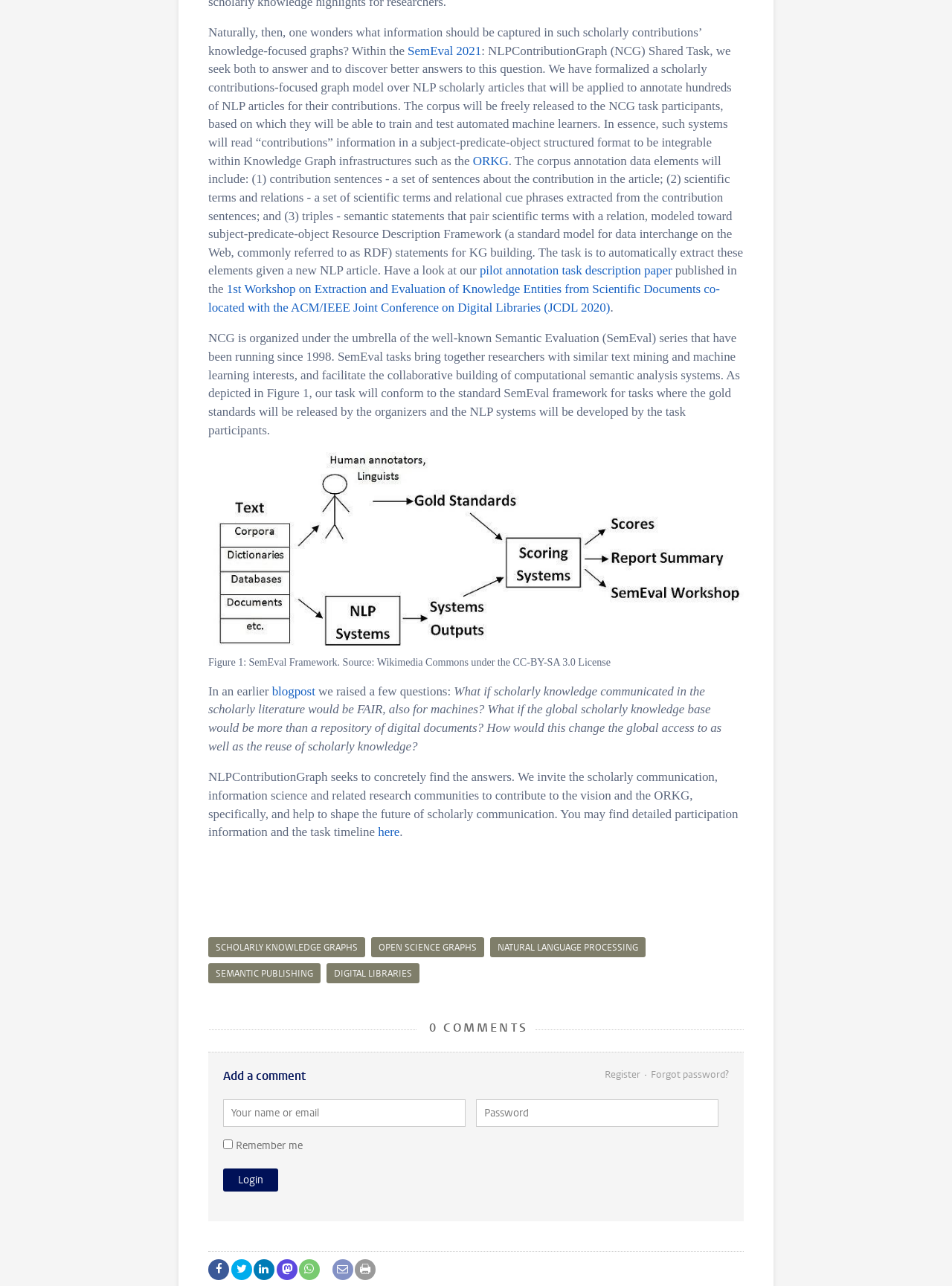Locate the bounding box coordinates of the clickable part needed for the task: "Read the policy prohibiting discrimination and harassment".

None